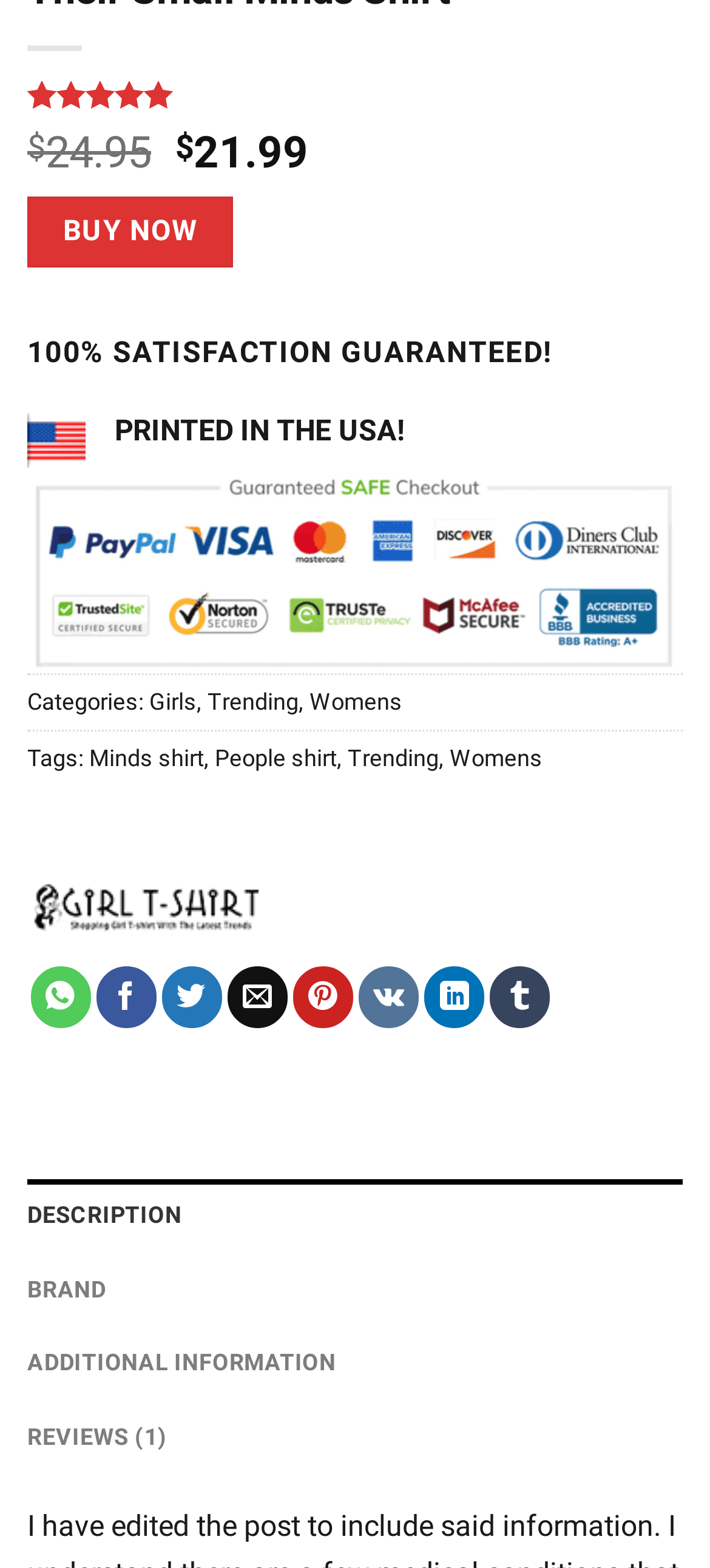Extract the bounding box coordinates for the HTML element that matches this description: "BUY NOW". The coordinates should be four float numbers between 0 and 1, i.e., [left, top, right, bottom].

[0.038, 0.126, 0.329, 0.171]